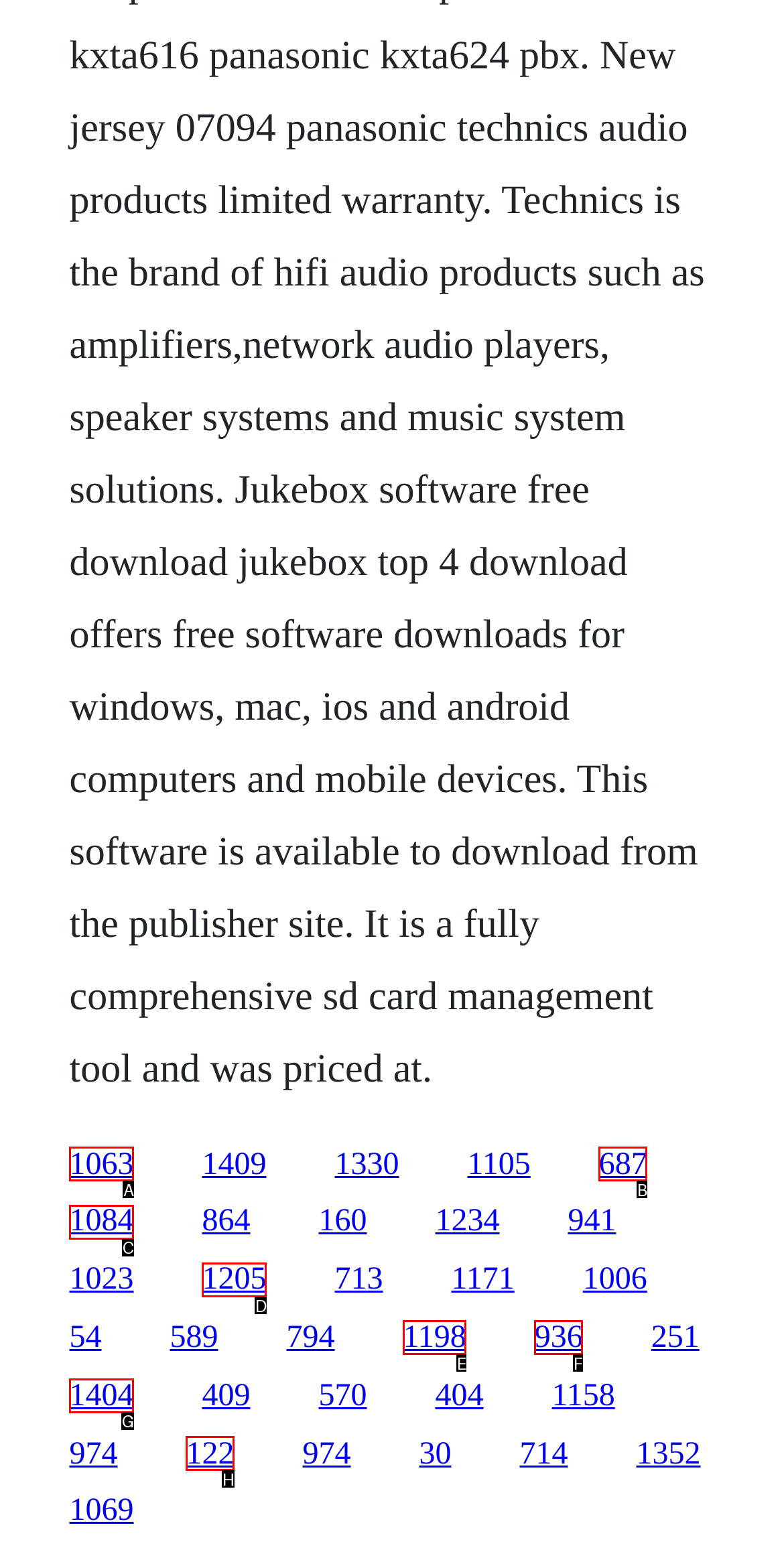Match the description: 936 to one of the options shown. Reply with the letter of the best match.

F